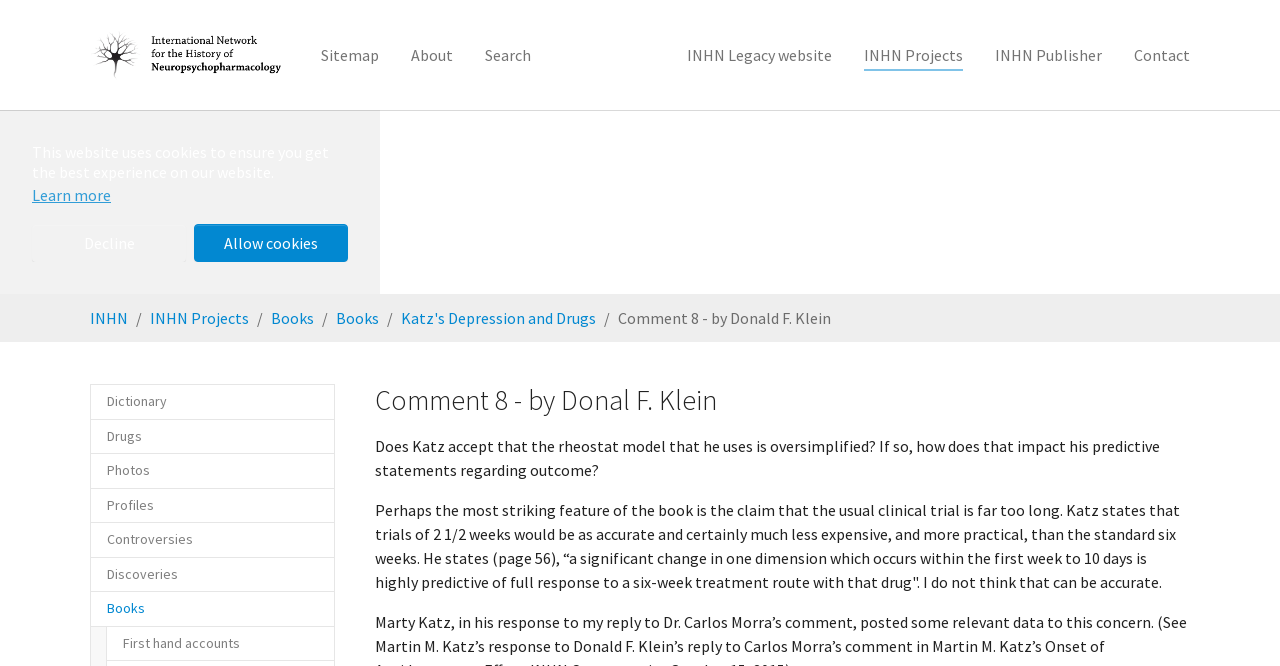Identify the bounding box coordinates for the region of the element that should be clicked to carry out the instruction: "Click the 'Previous' button". The bounding box coordinates should be four float numbers between 0 and 1, i.e., [left, top, right, bottom].

None